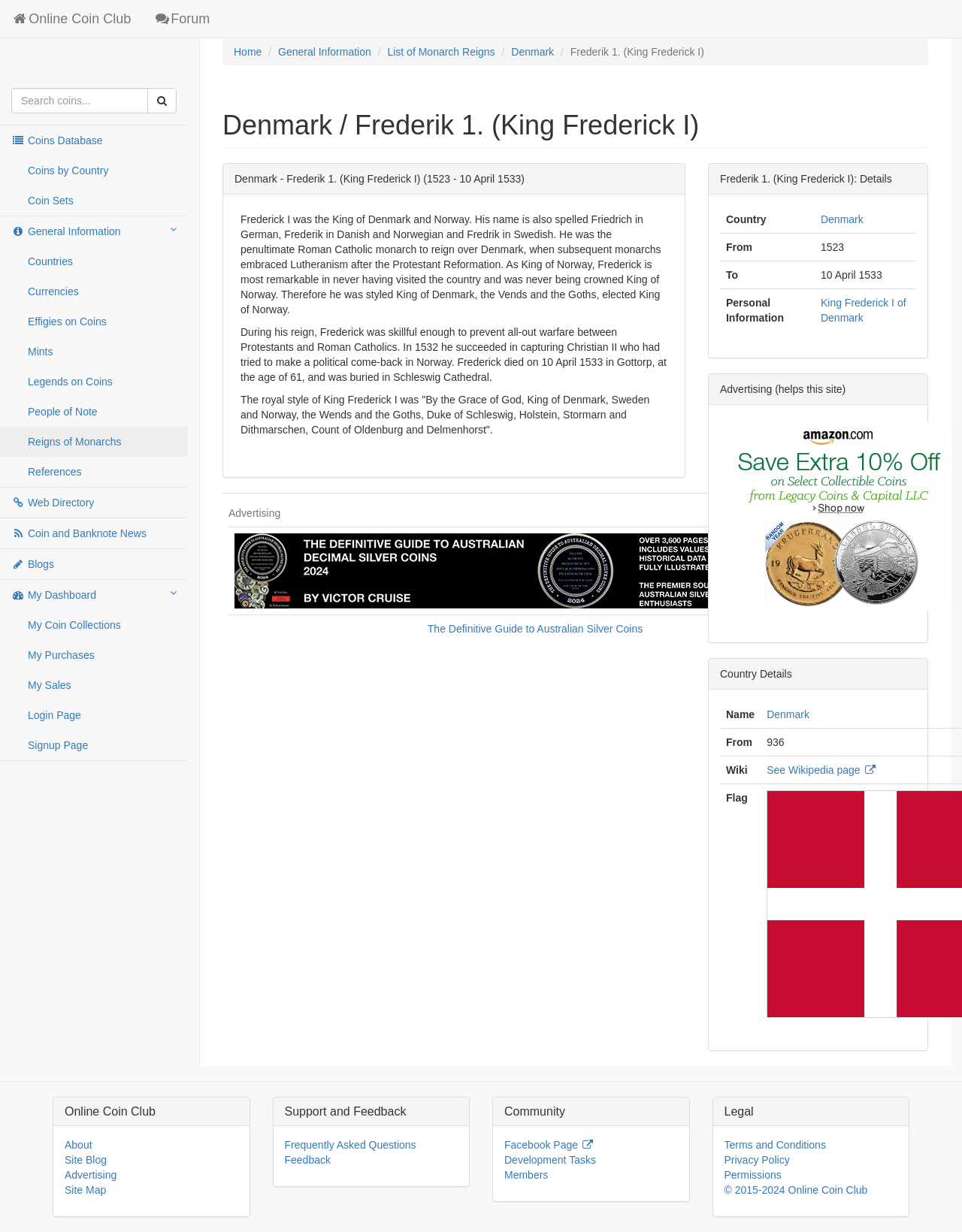Identify the bounding box coordinates of the clickable region necessary to fulfill the following instruction: "Search coins". The bounding box coordinates should be four float numbers between 0 and 1, i.e., [left, top, right, bottom].

[0.012, 0.071, 0.154, 0.092]